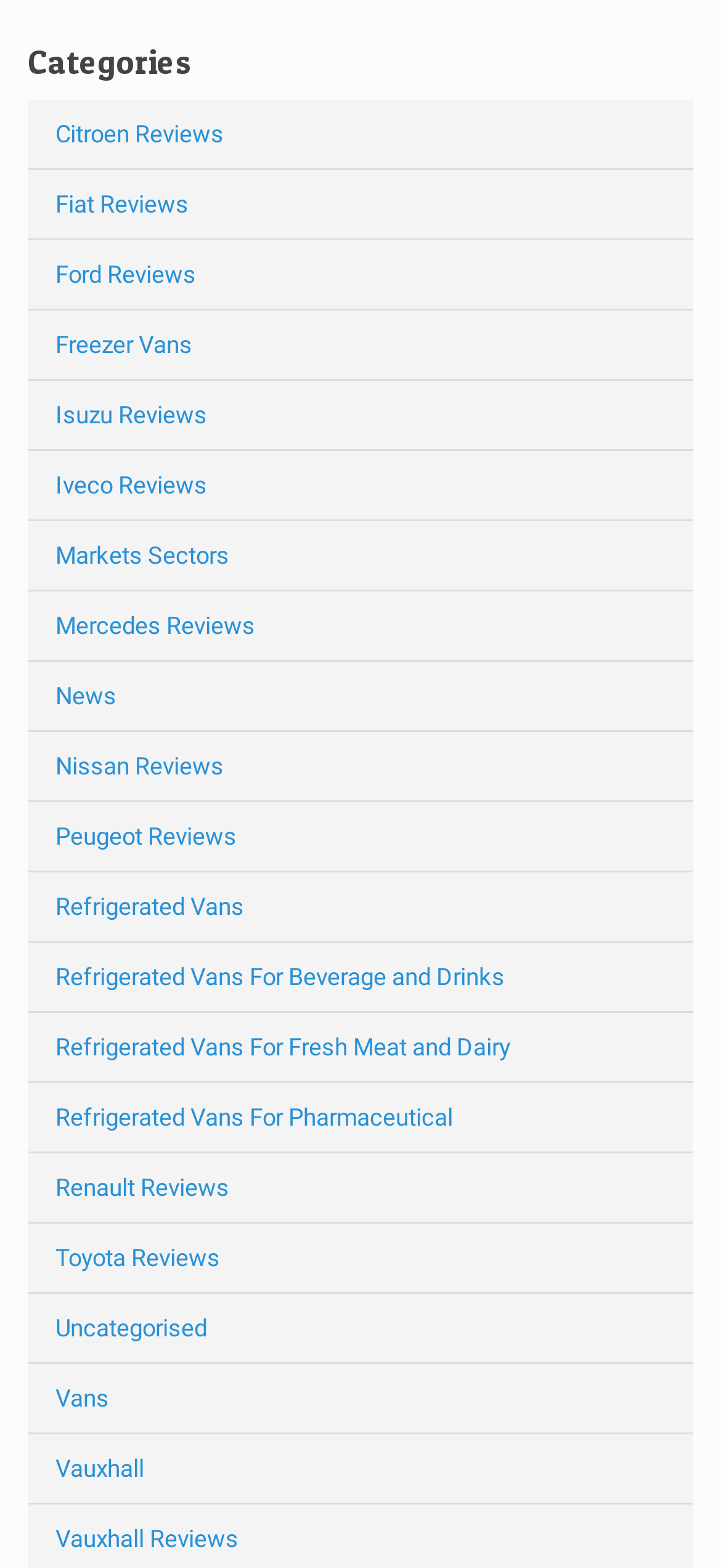Answer this question in one word or a short phrase: What is the first category listed?

Citroen Reviews